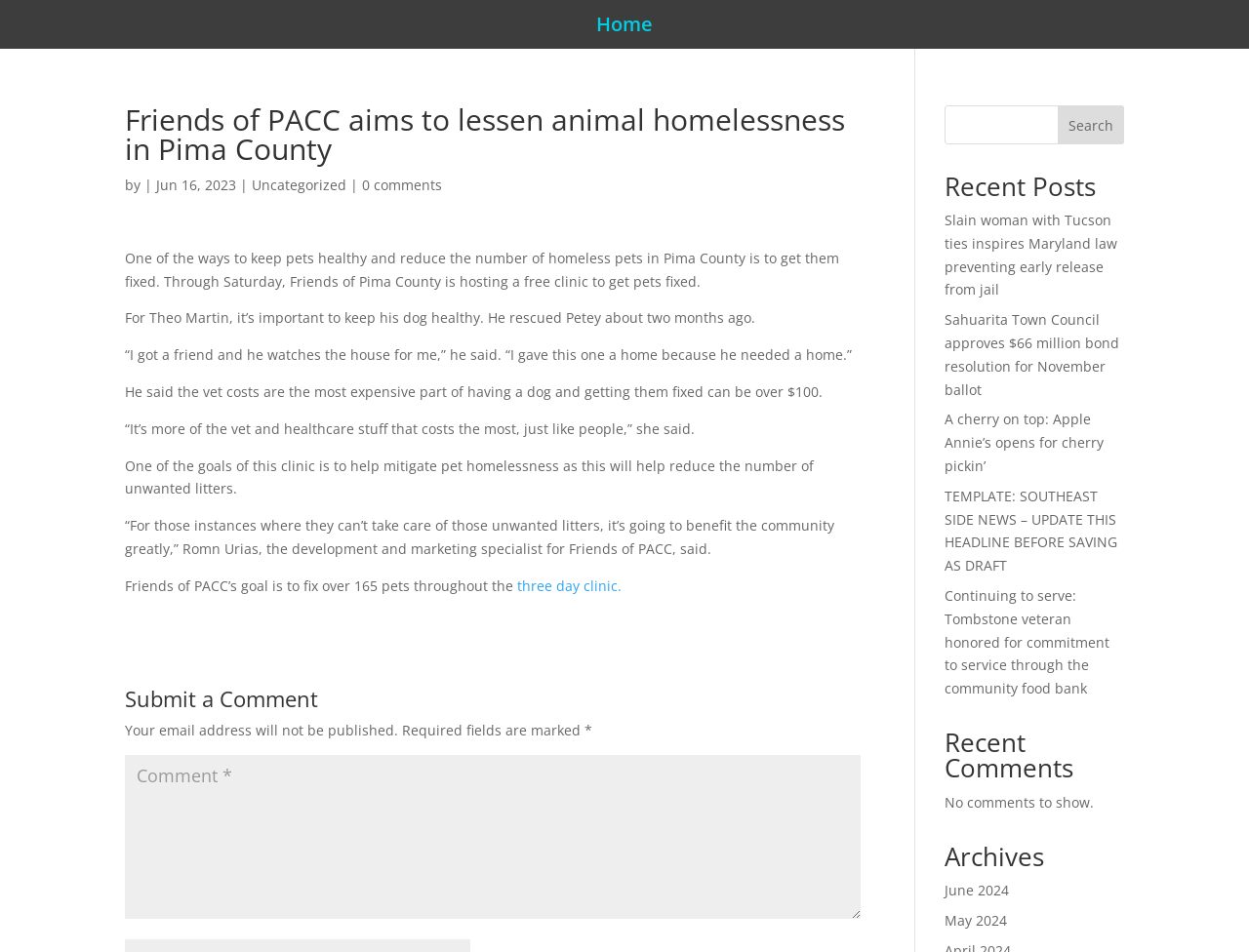Provide the bounding box coordinates of the area you need to click to execute the following instruction: "View the archives for June 2024".

[0.756, 0.925, 0.808, 0.945]